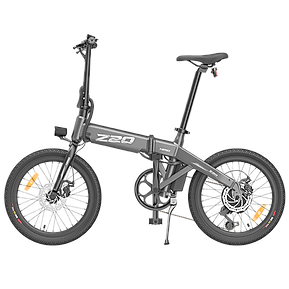Offer a detailed narrative of what is shown in the image.

The image showcases a sleek and modern electric bicycle, prominently featuring a folding design ideal for urban commuting. This innovative bike is part of a broader range of electric bikes introduced by brands like HIMO, GeoByke, and G-Two. Highlighting powerful motors for assisted cycling, the bicycle is versatile enough for various riding styles. The aesthetic, combining practicality with contemporary design, makes it perfect for riders seeking efficiency and style in city environments. This electric bike embodies the essence of the electric revolution, encouraging eco-friendly transportation solutions while maintaining German engineering quality.